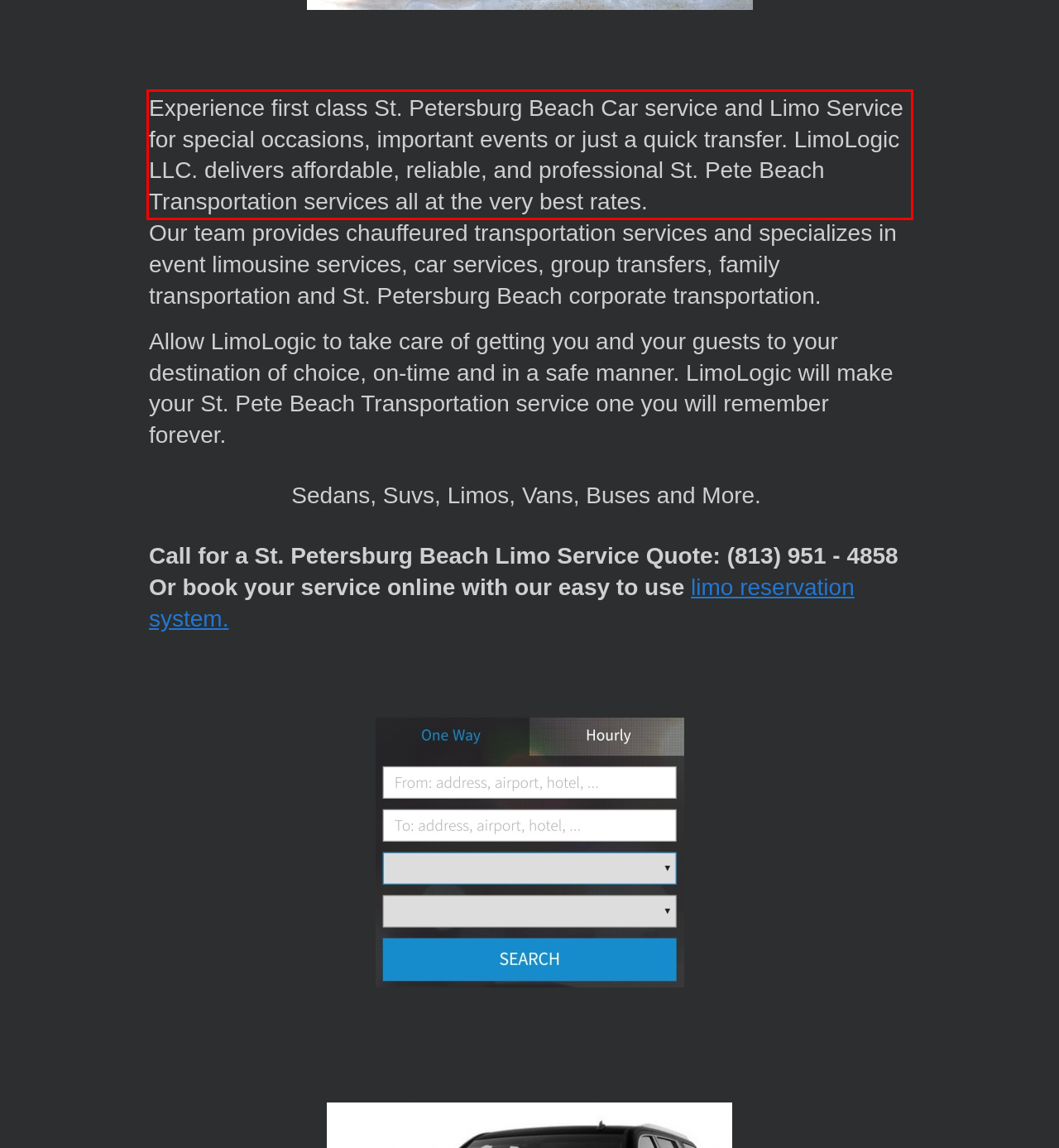Review the webpage screenshot provided, and perform OCR to extract the text from the red bounding box.

Experience first class St. Petersburg Beach Car service and Limo Service for special occasions, important events or just a quick transfer. LimoLogic LLC. delivers affordable, reliable, and professional St. Pete Beach Transportation services all at the very best rates.